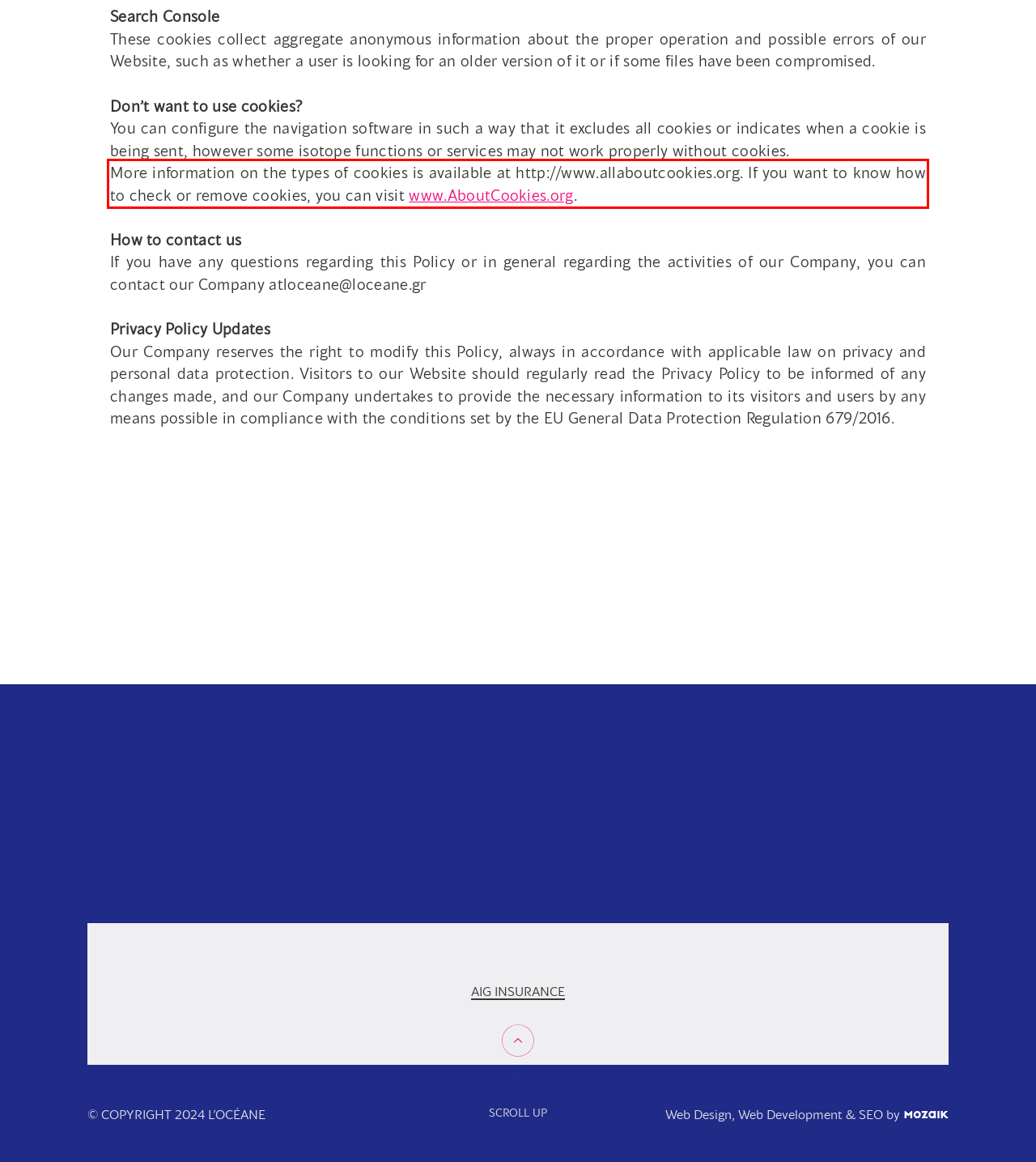Identify and transcribe the text content enclosed by the red bounding box in the given screenshot.

More information on the types of cookies is available at http://www.allaboutcookies.org. If you want to know how to check or remove cookies, you can visit www.AboutCookies.org.